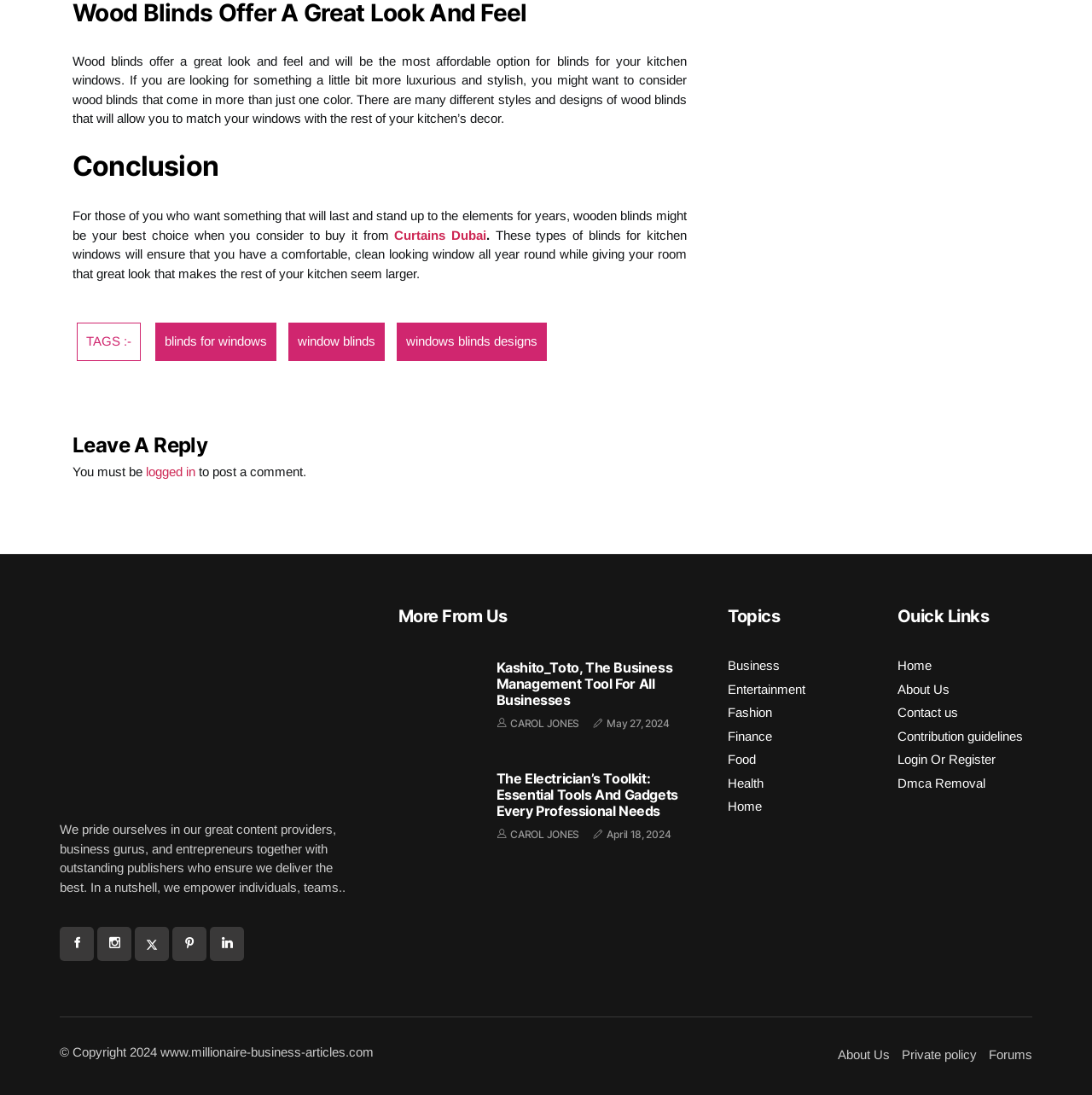Pinpoint the bounding box coordinates of the clickable area needed to execute the instruction: "Learn more about the Electrician’s Toolkit". The coordinates should be specified as four float numbers between 0 and 1, i.e., [left, top, right, bottom].

[0.454, 0.704, 0.635, 0.749]